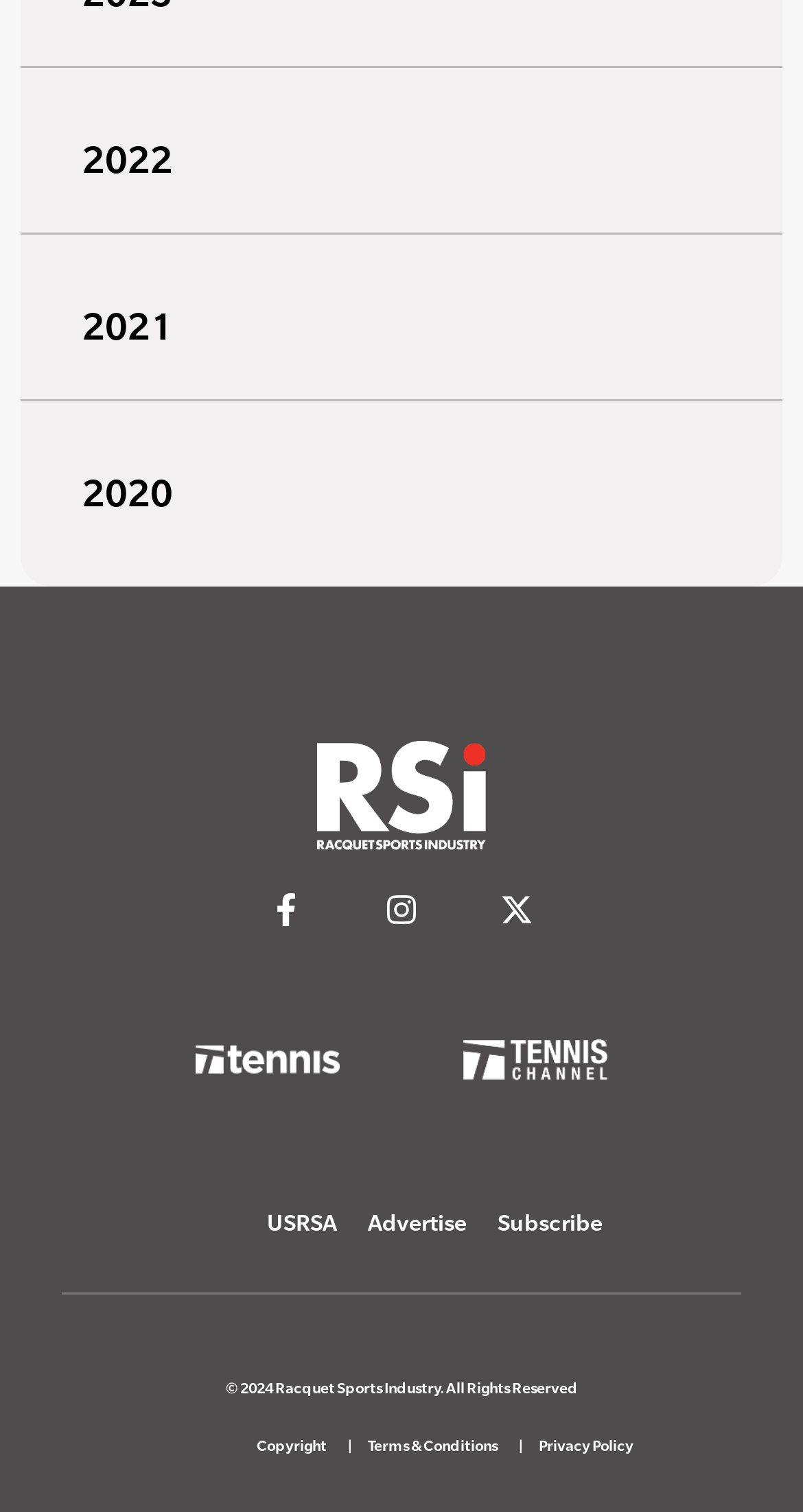Extract the bounding box coordinates for the described element: "USRSA". The coordinates should be represented as four float numbers between 0 and 1: [left, top, right, bottom].

[0.332, 0.797, 0.419, 0.821]